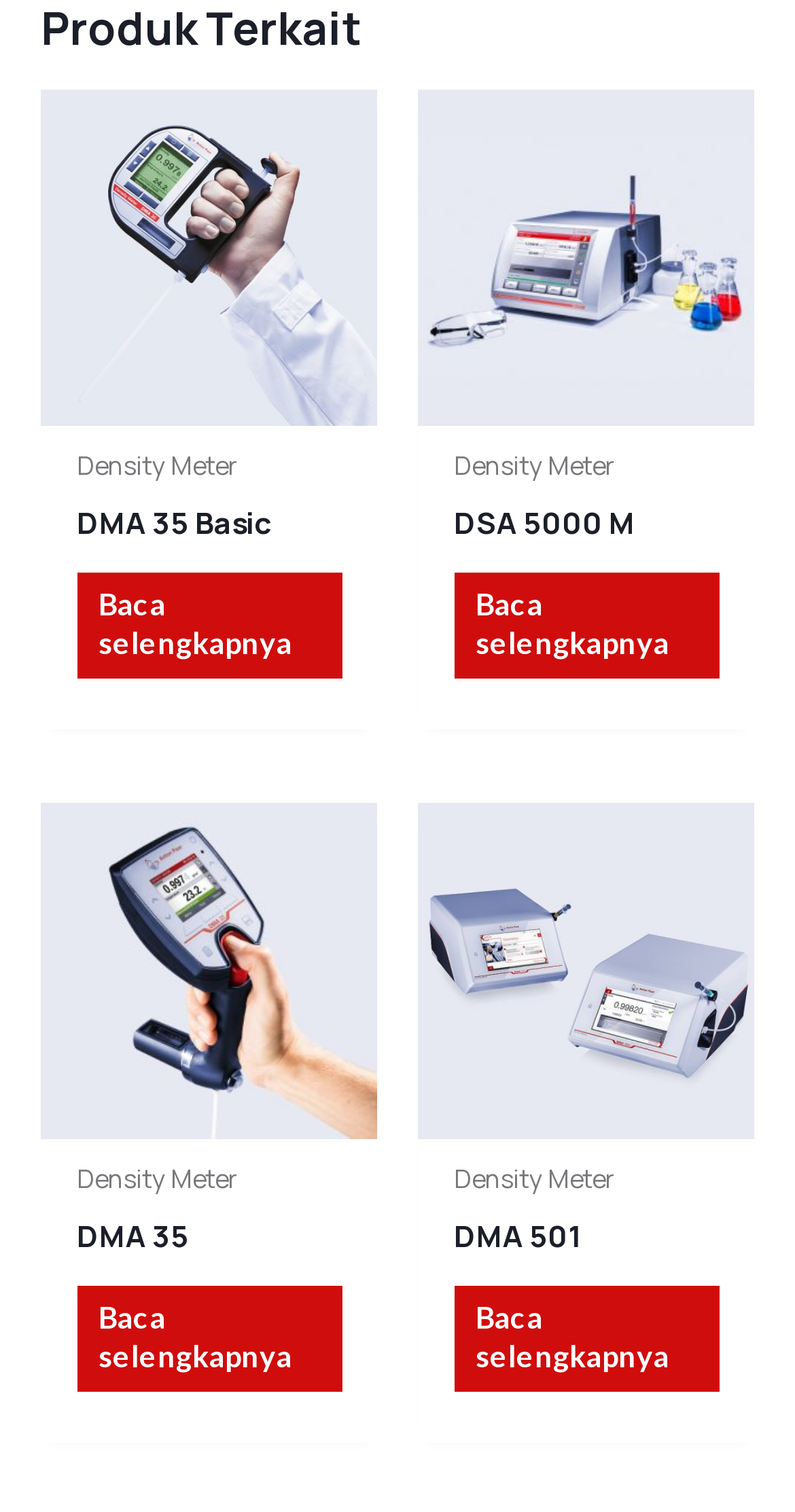Provide the bounding box coordinates for the area that should be clicked to complete the instruction: "View Privacy Policy".

None